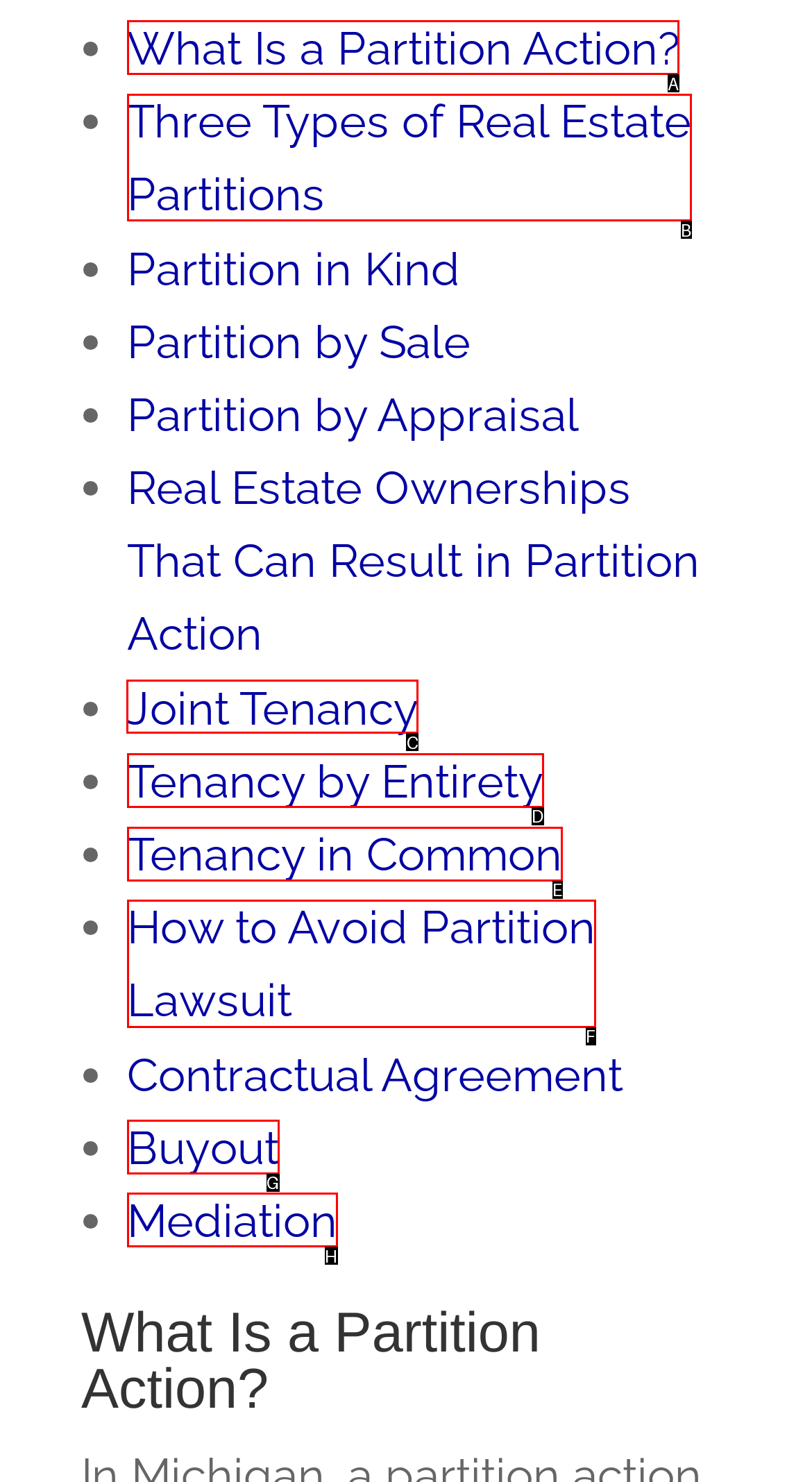Select the right option to accomplish this task: Learn about 'Joint Tenancy'. Reply with the letter corresponding to the correct UI element.

C